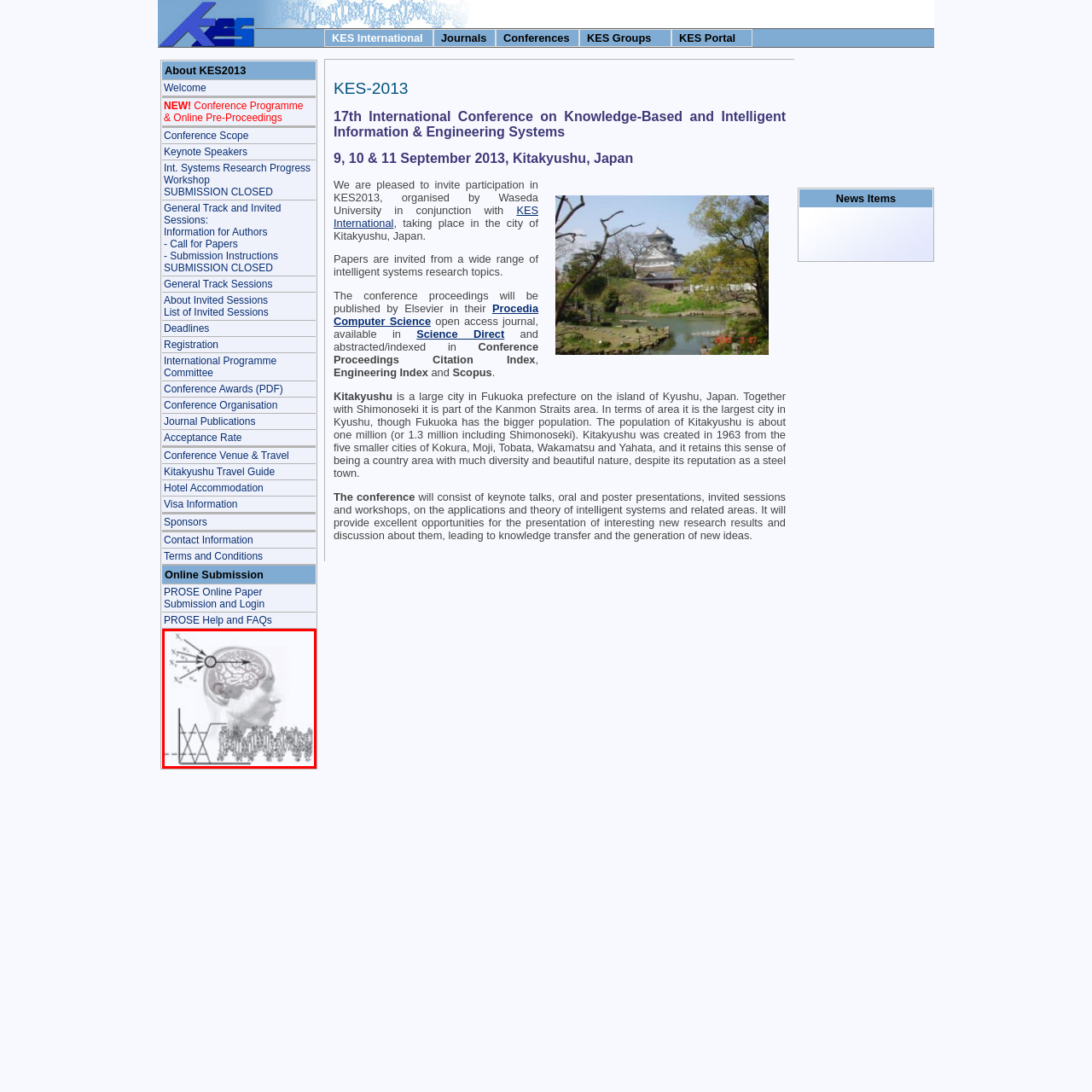What is the interface between in the diagram?
Examine the content inside the red bounding box and give a comprehensive answer to the question.

The caption states that 'This visual serves as a powerful representation of the interface between technology and cognitive function, relevant to discussions in intelligent systems and systems research.' This implies that the interface depicted in the diagram is between technology and cognitive function.